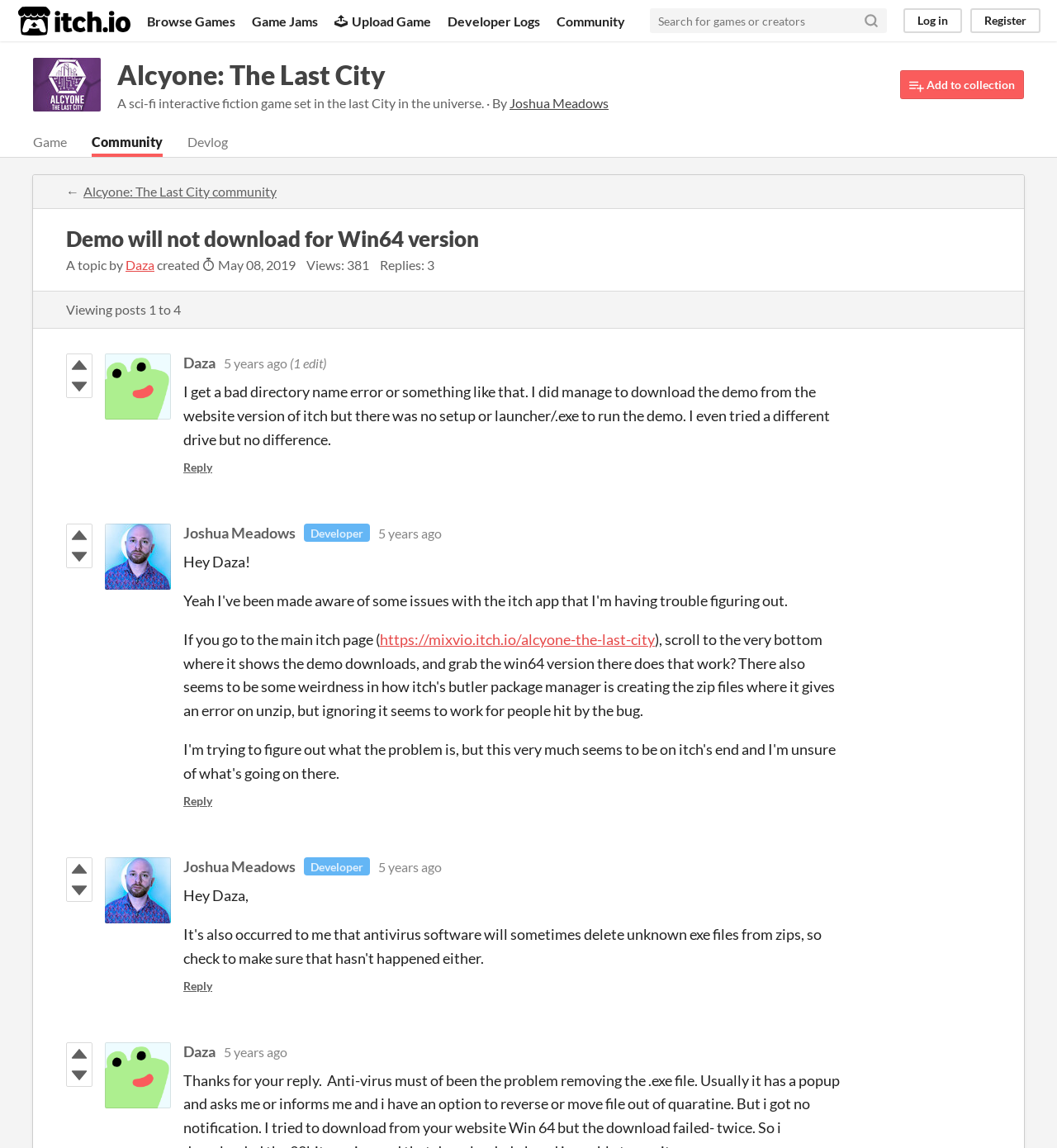Determine the bounding box coordinates of the UI element described below. Use the format (top-left x, top-left y, bottom-right x, bottom-right y) with floating point numbers between 0 and 1: 5 years ago

[0.212, 0.909, 0.272, 0.923]